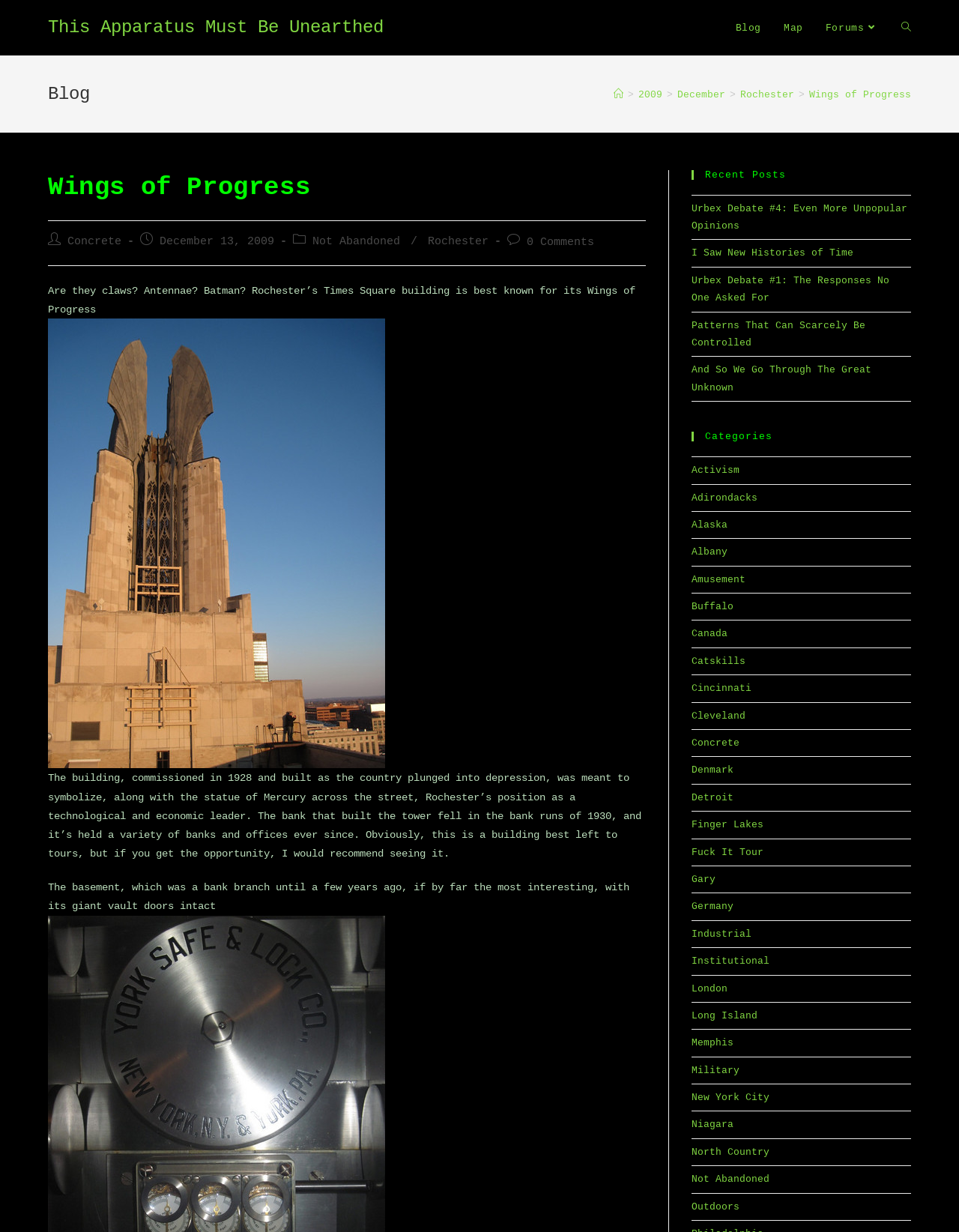Locate the bounding box coordinates of the clickable region to complete the following instruction: "Click on the 'Not Abandoned' category."

[0.721, 0.952, 0.803, 0.962]